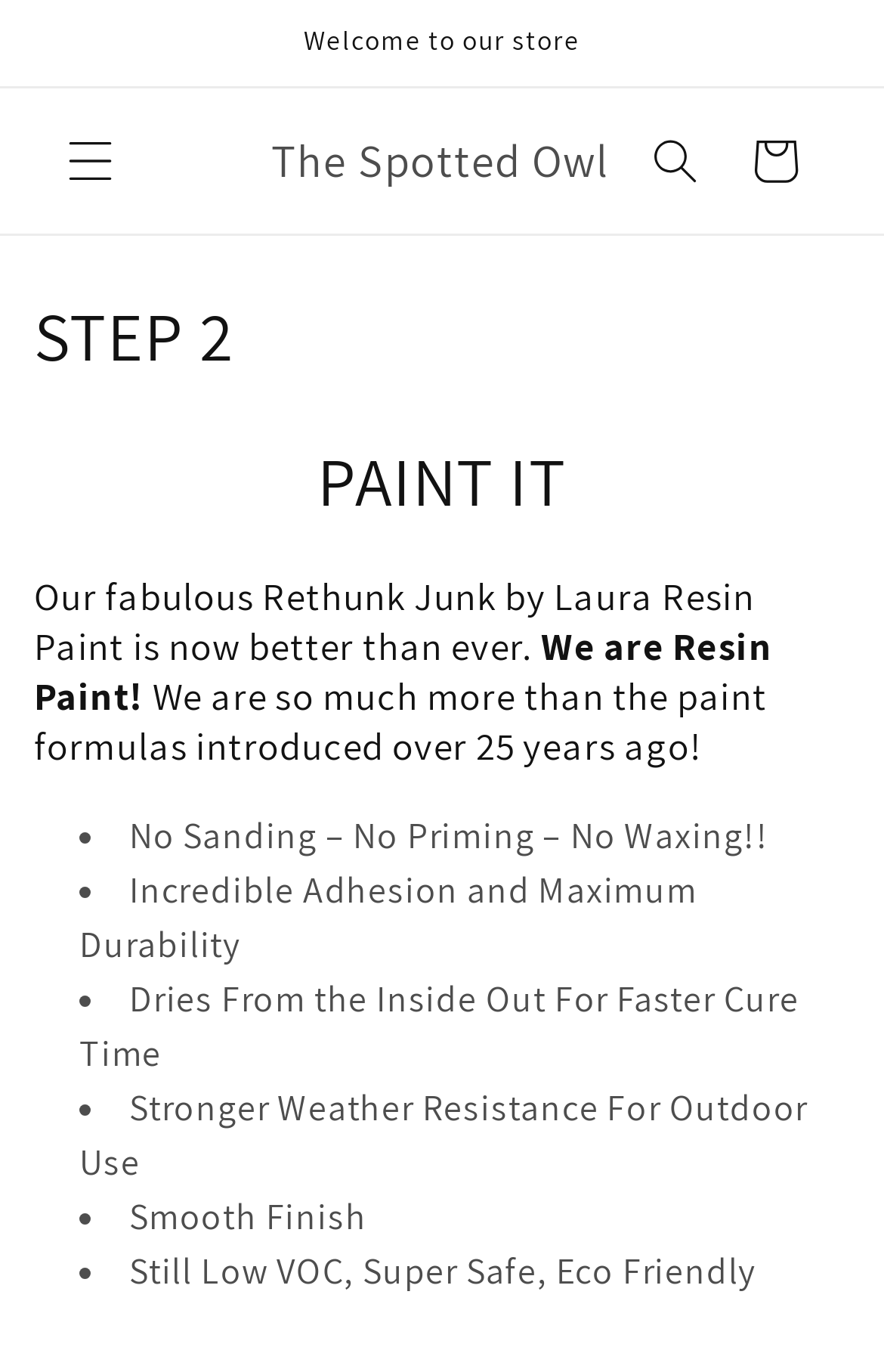Locate the bounding box of the UI element described by: "aria-label="Menu"" in the given webpage screenshot.

[0.046, 0.081, 0.159, 0.154]